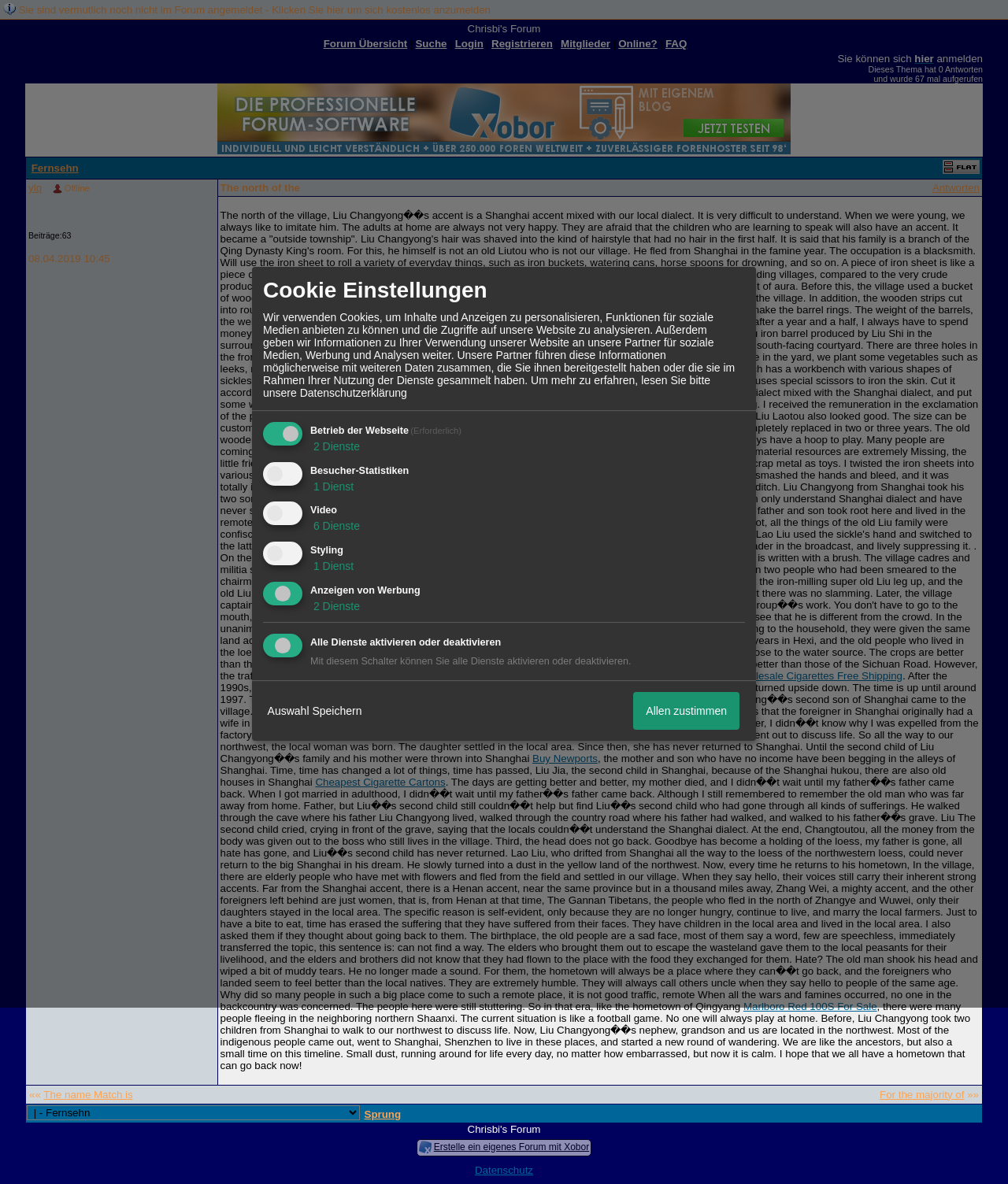What is Liu Changyong's occupation?
Offer a detailed and full explanation in response to the question.

According to the text, Liu Changyong is a blacksmith who uses iron sheets to make various everyday things, such as iron buckets and watering cans.